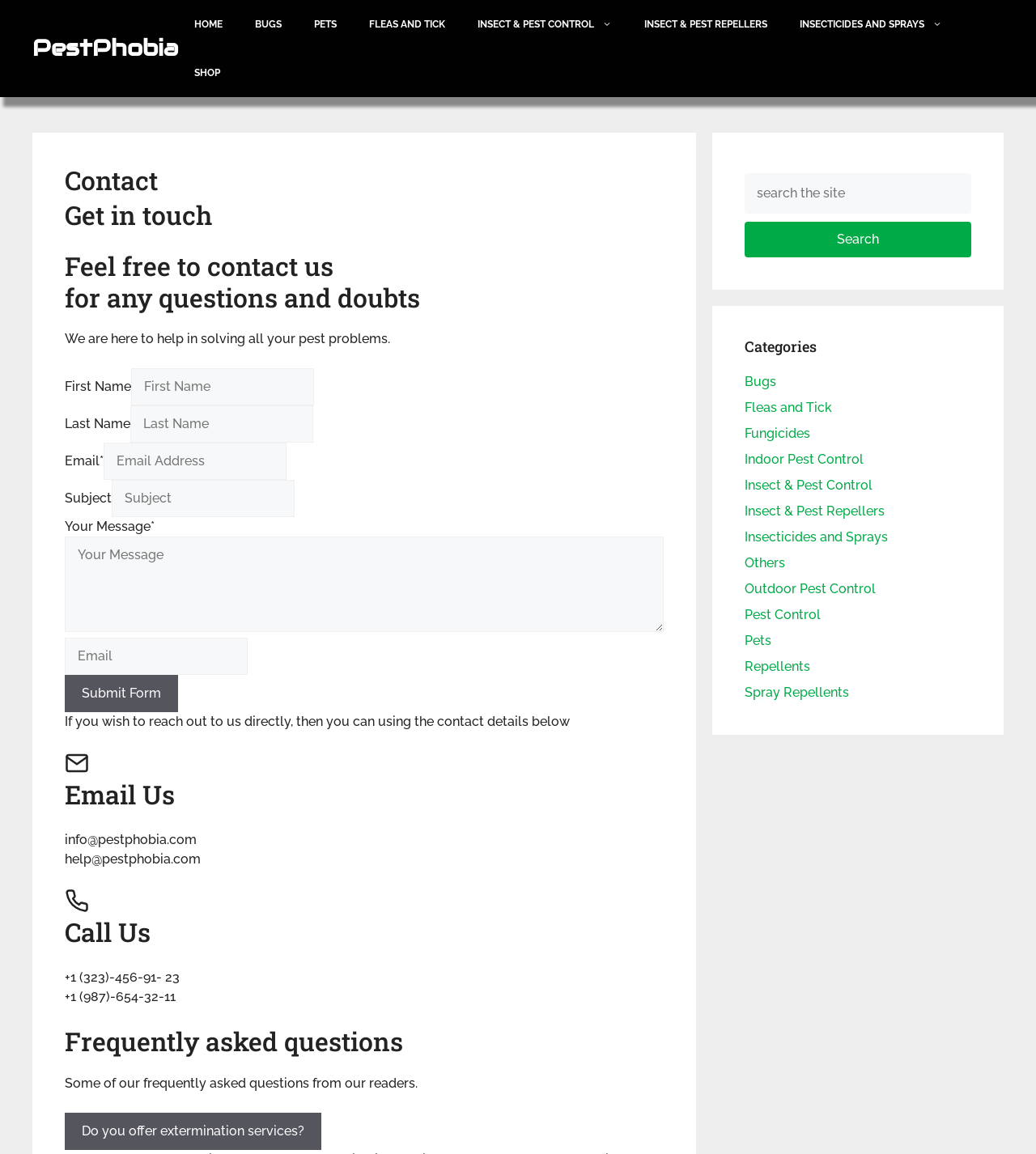What is the phone number provided to contact PestPhobia?
Using the image, provide a detailed and thorough answer to the question.

One of the phone numbers provided to contact PestPhobia is '+1 (323)-456-91-23', which can be found in the 'Call Us' section.